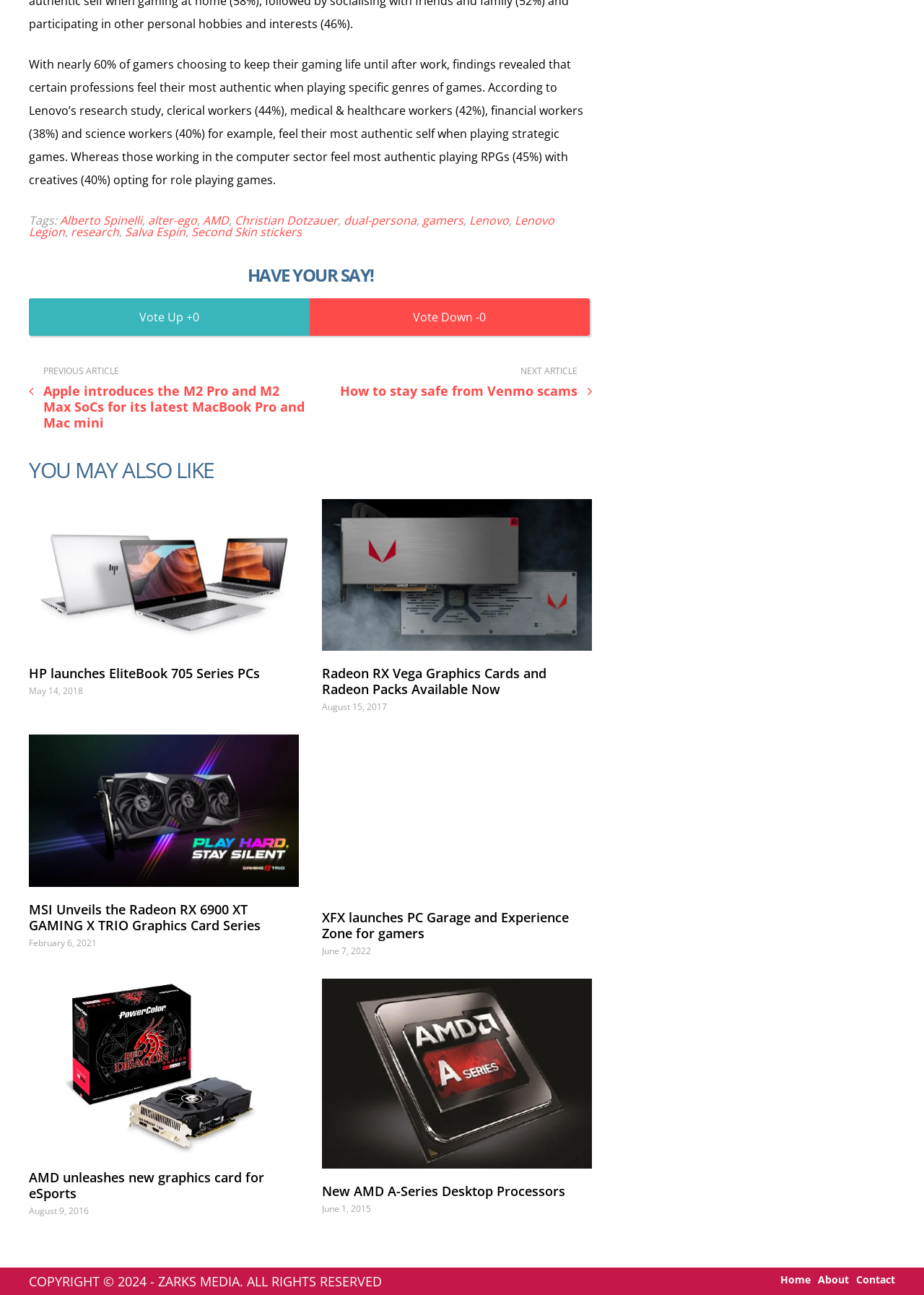Bounding box coordinates are to be given in the format (top-left x, top-left y, bottom-right x, bottom-right y). All values must be floating point numbers between 0 and 1. Provide the bounding box coordinate for the UI element described as: New AMD A-Series Desktop Processors

[0.348, 0.913, 0.611, 0.926]